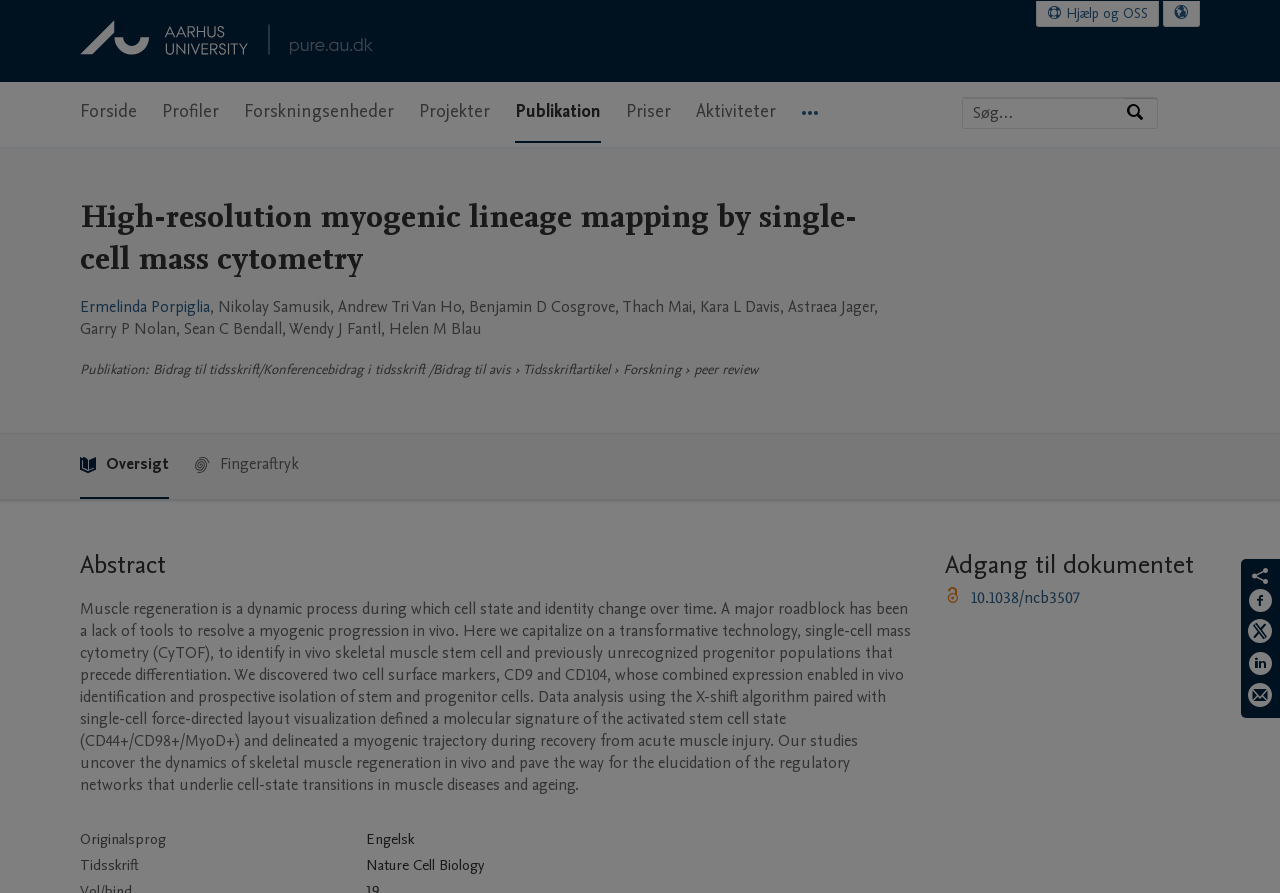Locate the UI element described as follows: "aria-label="Vælg sprog"". Return the bounding box coordinates as four float numbers between 0 and 1 in the order [left, top, right, bottom].

[0.909, 0.001, 0.937, 0.029]